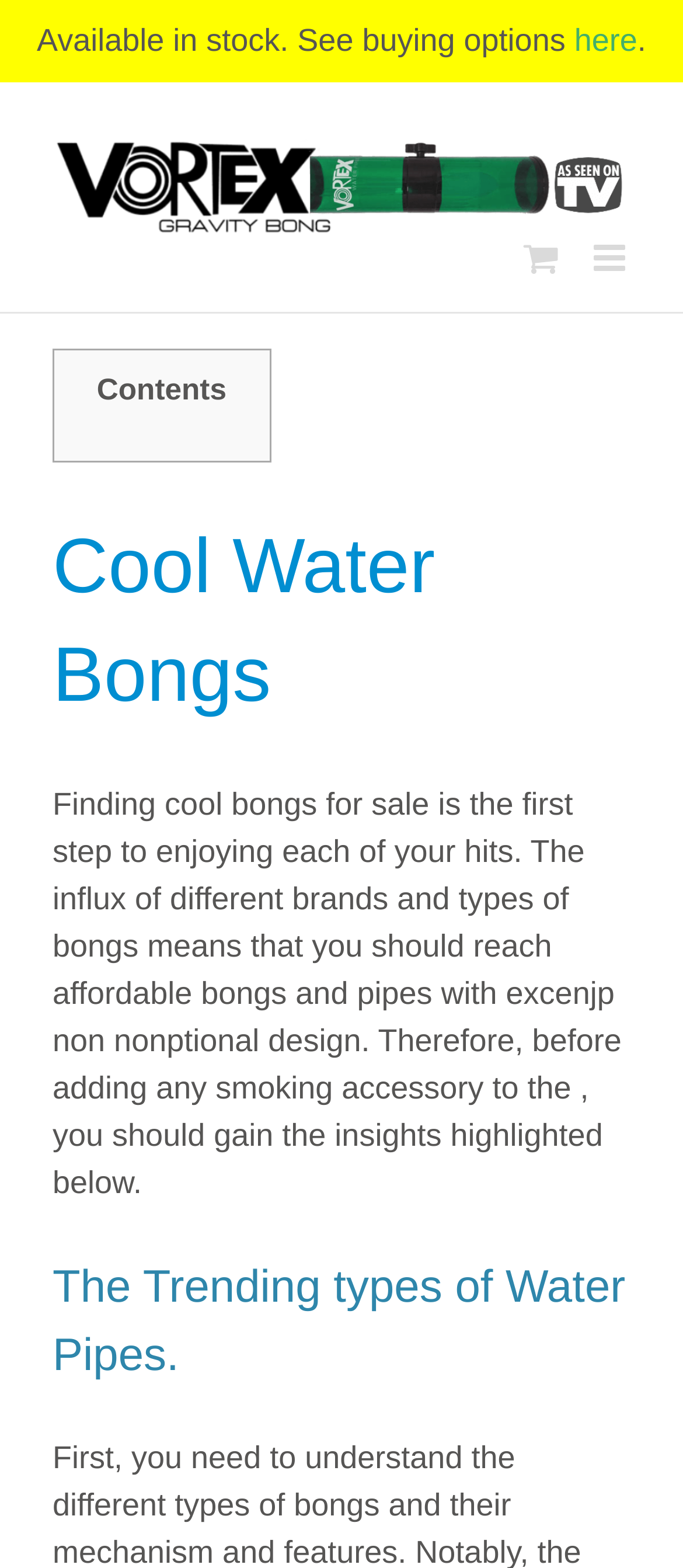Using the provided element description: "here", identify the bounding box coordinates. The coordinates should be four floats between 0 and 1 in the order [left, top, right, bottom].

[0.841, 0.015, 0.933, 0.037]